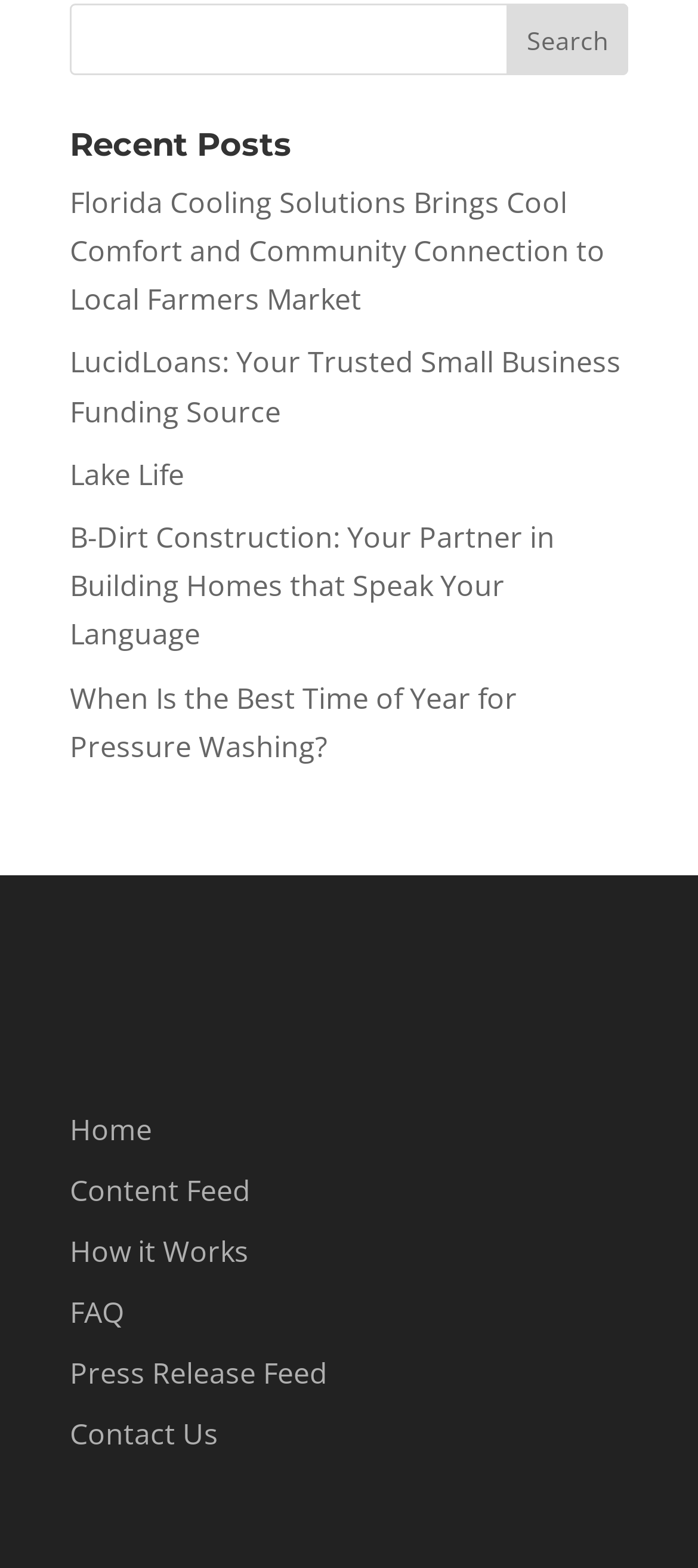Based on the image, provide a detailed and complete answer to the question: 
What is the purpose of the textbox?

The textbox is located next to the 'Search' button, and it does not have any default text or placeholder. Therefore, it is likely that the user can input some keywords or phrases to search for relevant content on the website.